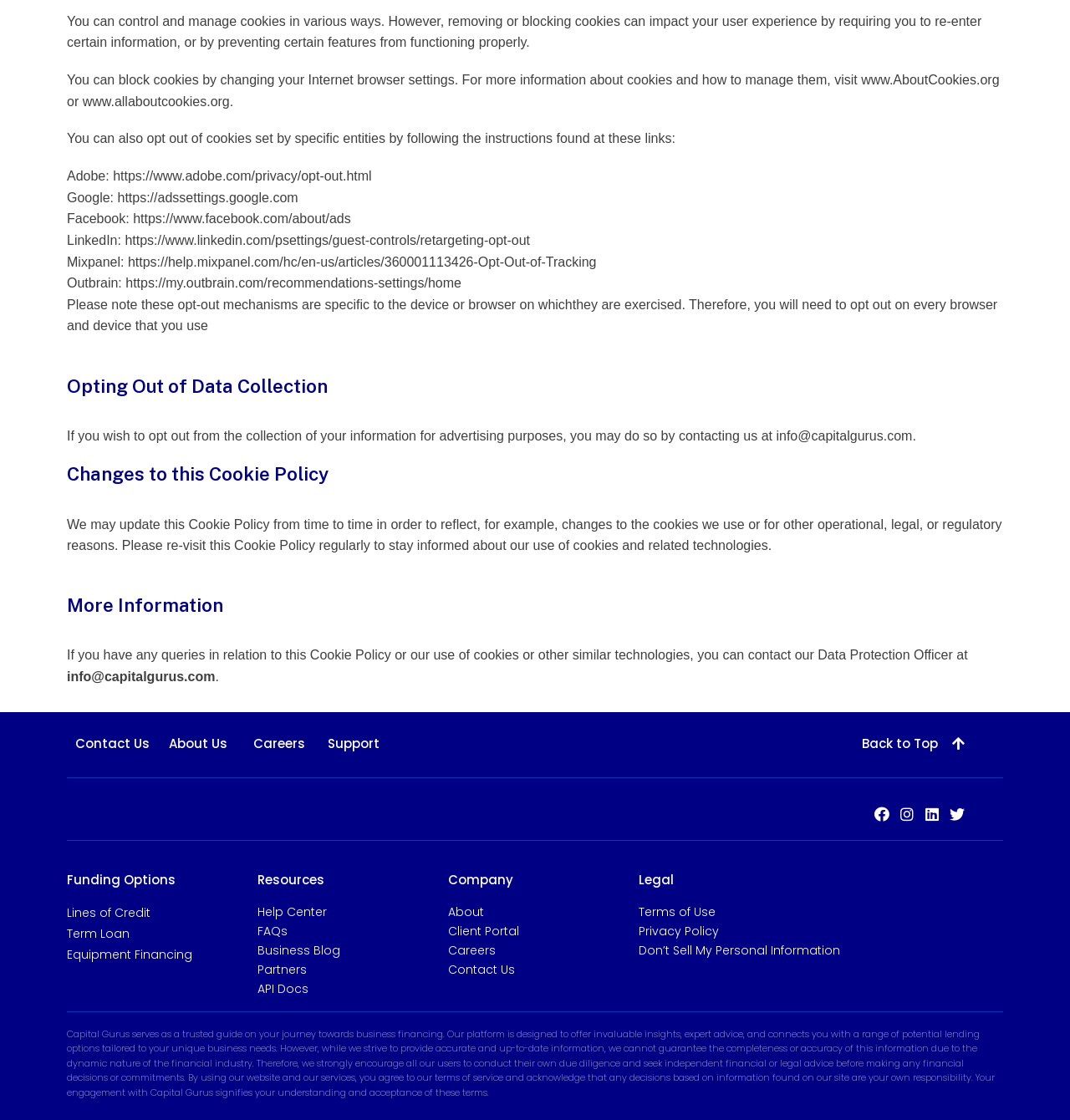Who can users contact for queries about the Cookie Policy?
Please ensure your answer is as detailed and informative as possible.

The website provides contact information for users who have queries about the Cookie Policy. According to the text, users can contact the Data Protection Officer at info@capitalgurus.com for more information.